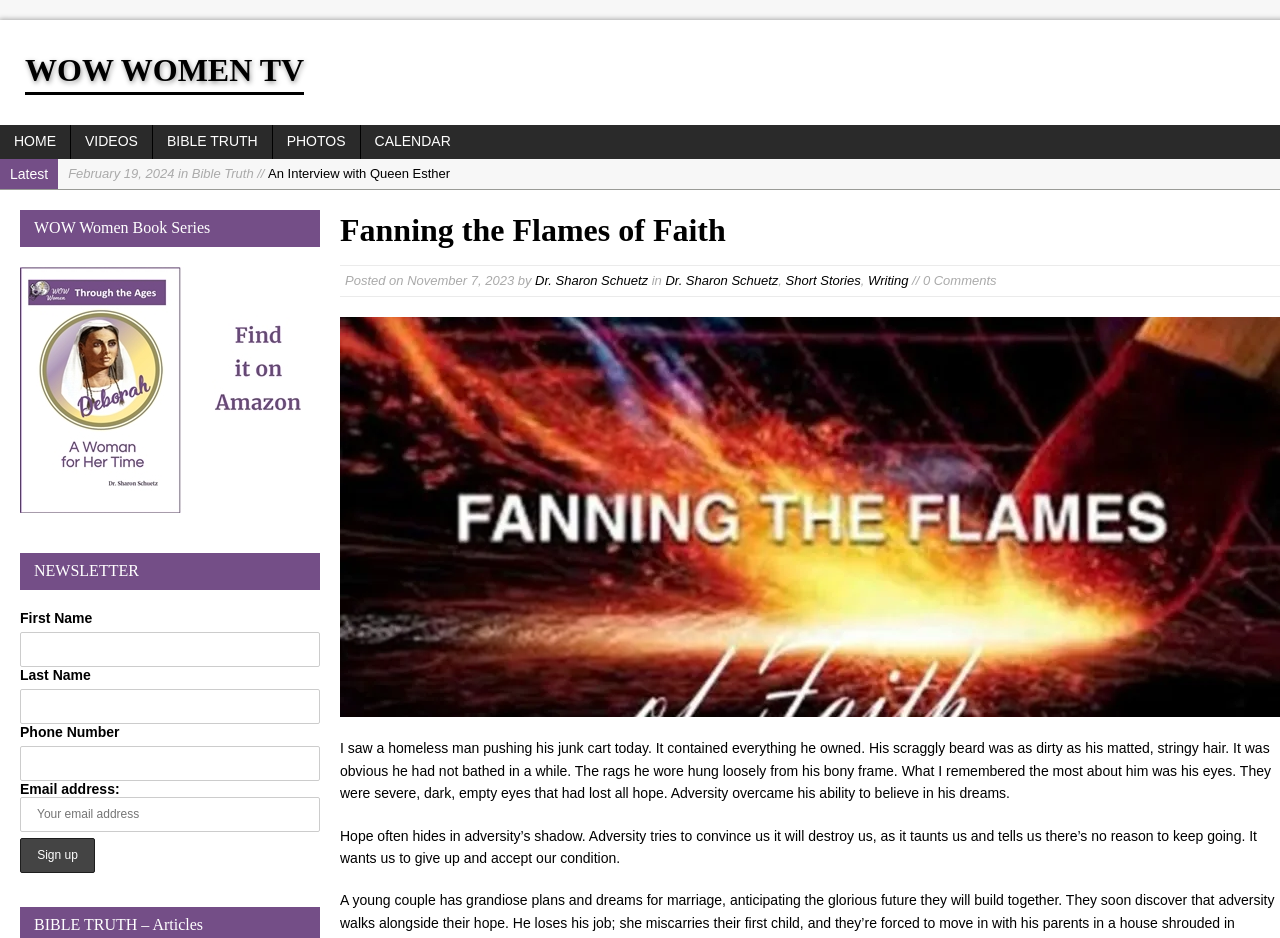Answer the following query concisely with a single word or phrase:
Who is the author of the article 'Fanning the Flames of Faith'?

Dr. Sharon Schuetz